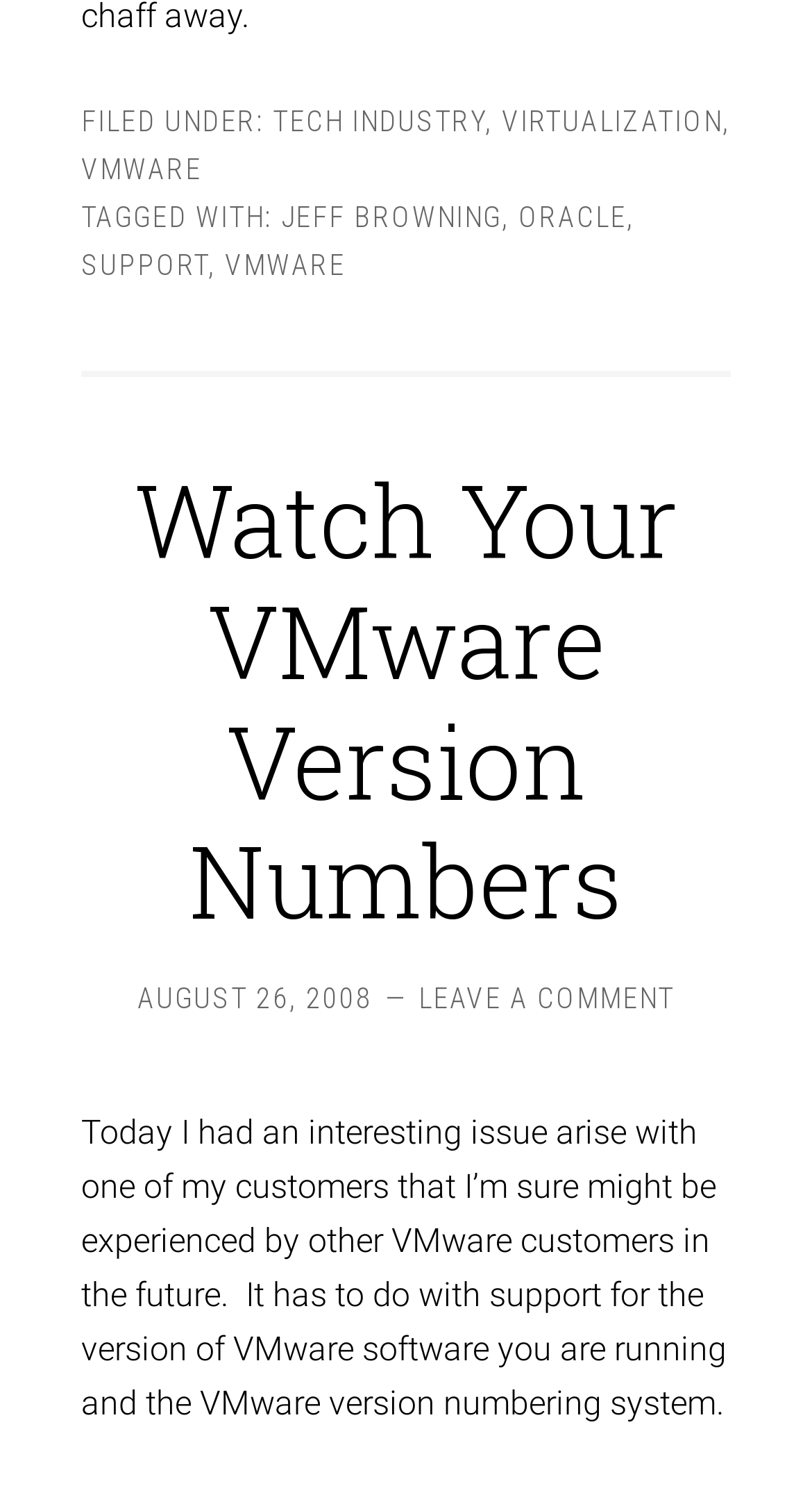Please identify the bounding box coordinates of the area I need to click to accomplish the following instruction: "click on TECH INDUSTRY".

[0.336, 0.07, 0.597, 0.093]